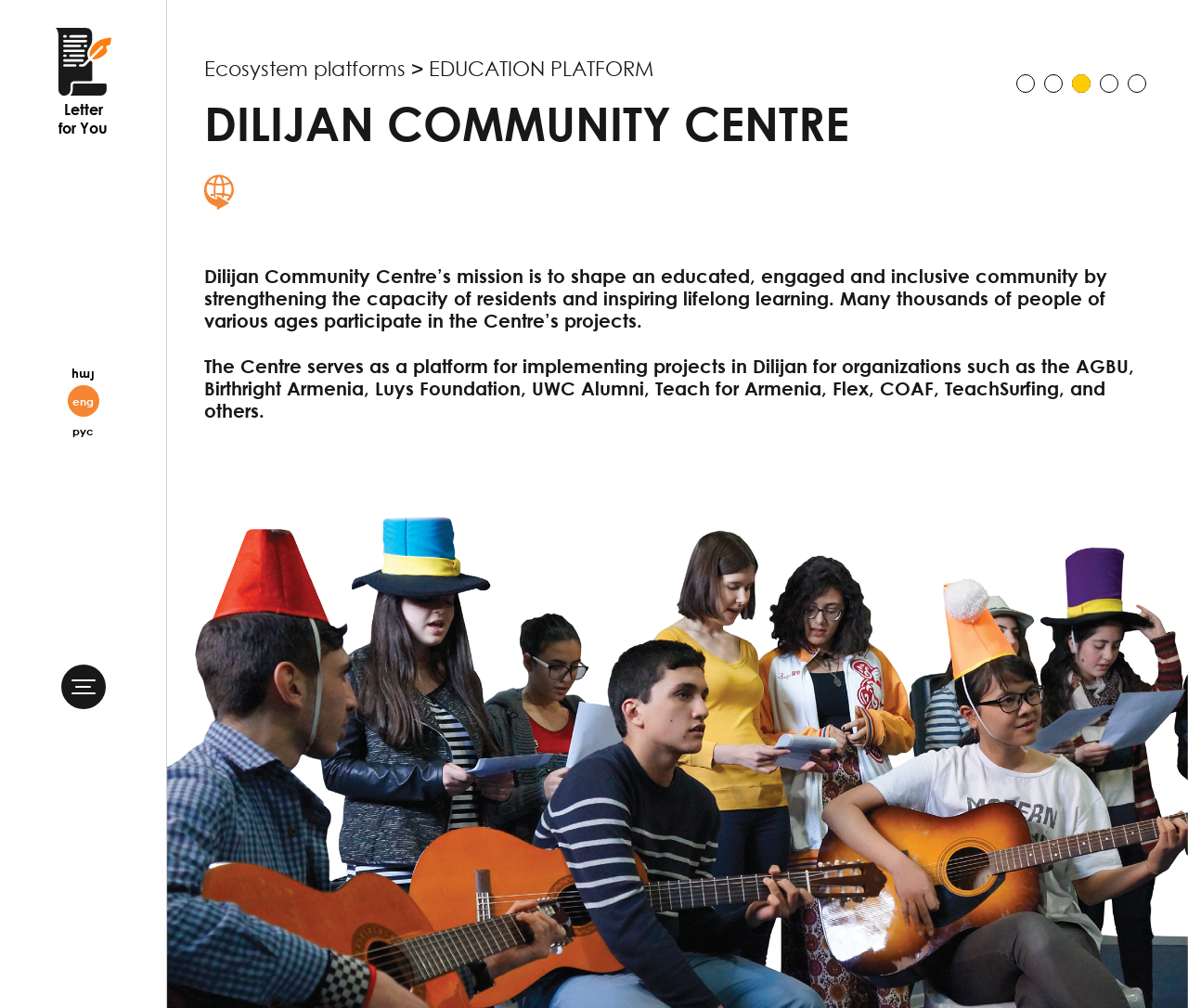Please identify the bounding box coordinates of the element that needs to be clicked to execute the following command: "Search for something". Provide the bounding box using four float numbers between 0 and 1, formatted as [left, top, right, bottom].

None